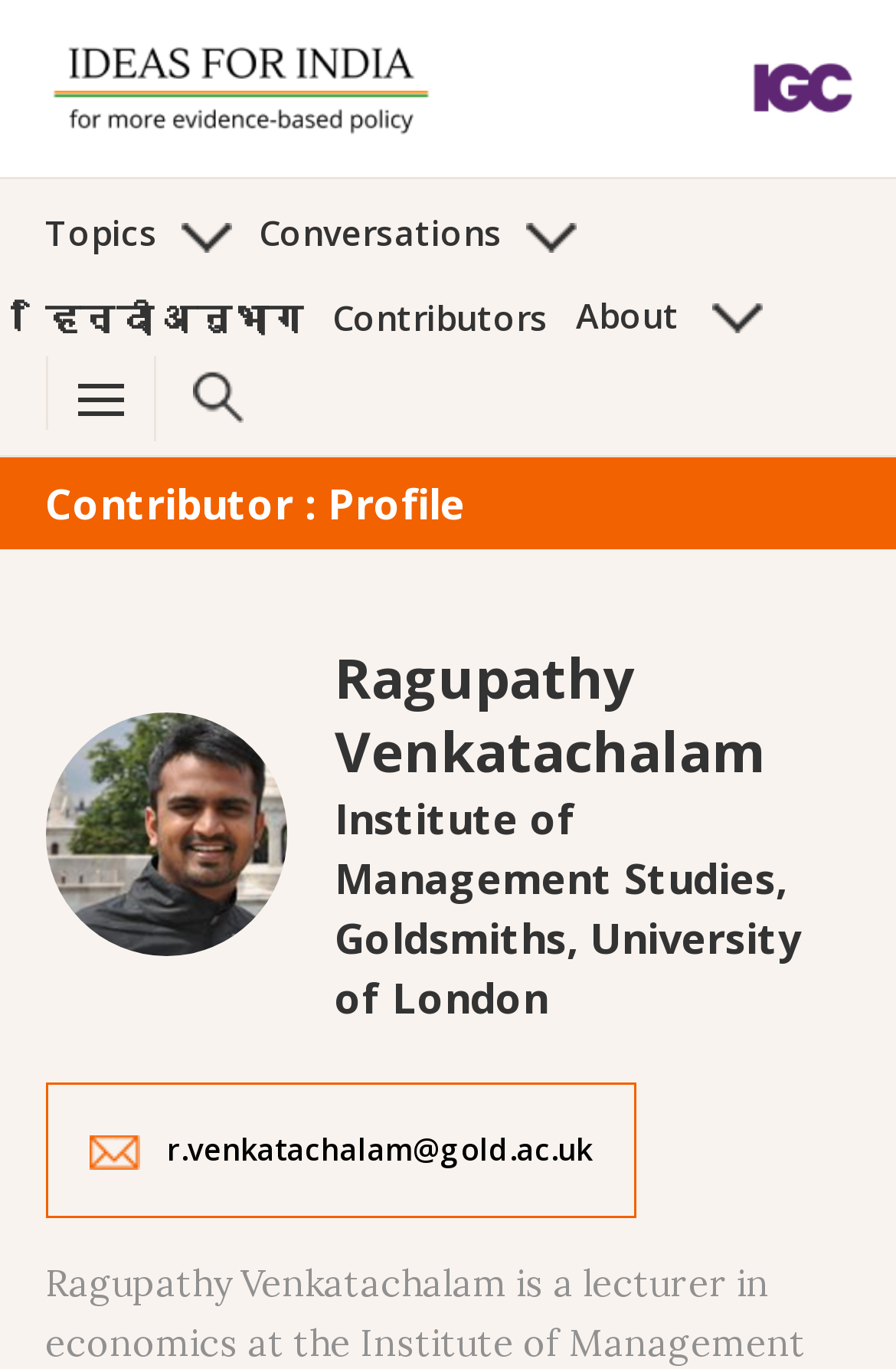Indicate the bounding box coordinates of the element that needs to be clicked to satisfy the following instruction: "search". The coordinates should be four float numbers between 0 and 1, i.e., [left, top, right, bottom].

[0.173, 0.261, 0.271, 0.323]